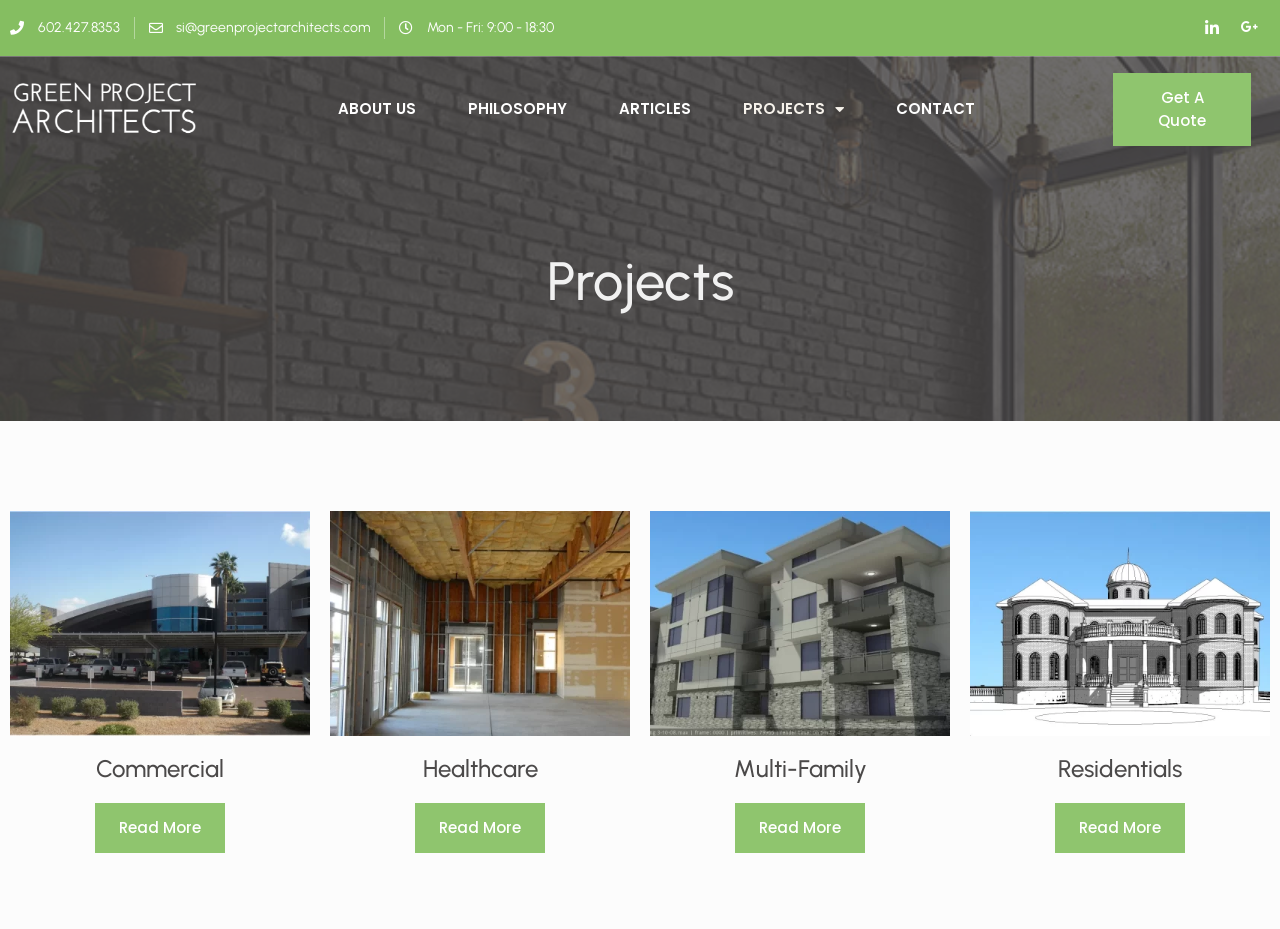Can you determine the bounding box coordinates of the area that needs to be clicked to fulfill the following instruction: "View projects"?

[0.56, 0.108, 0.68, 0.128]